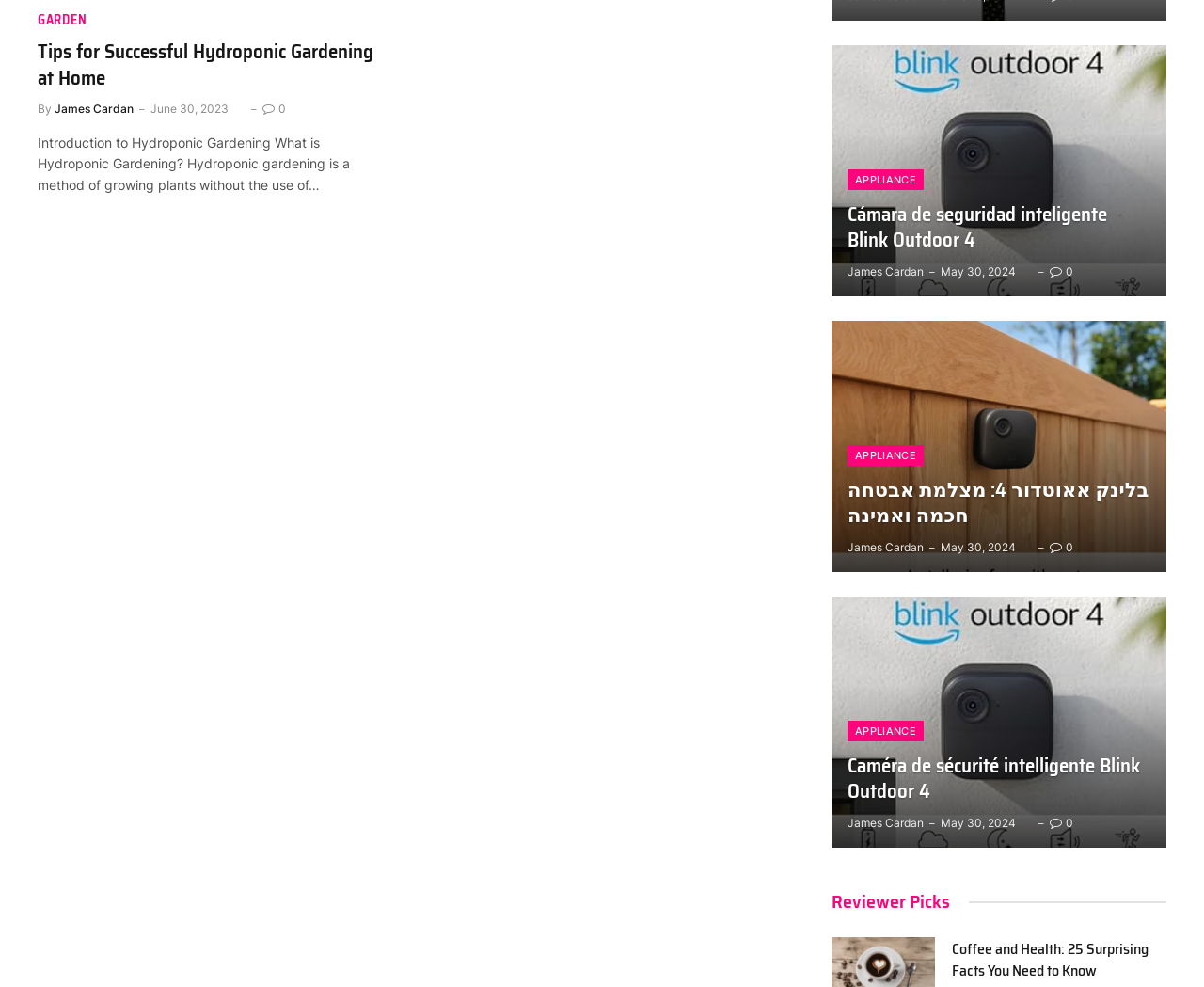Using the webpage screenshot, find the UI element described by Appliance. Provide the bounding box coordinates in the format (top-left x, top-left y, bottom-right x, bottom-right y), ensuring all values are floating point numbers between 0 and 1.

[0.704, 0.451, 0.767, 0.472]